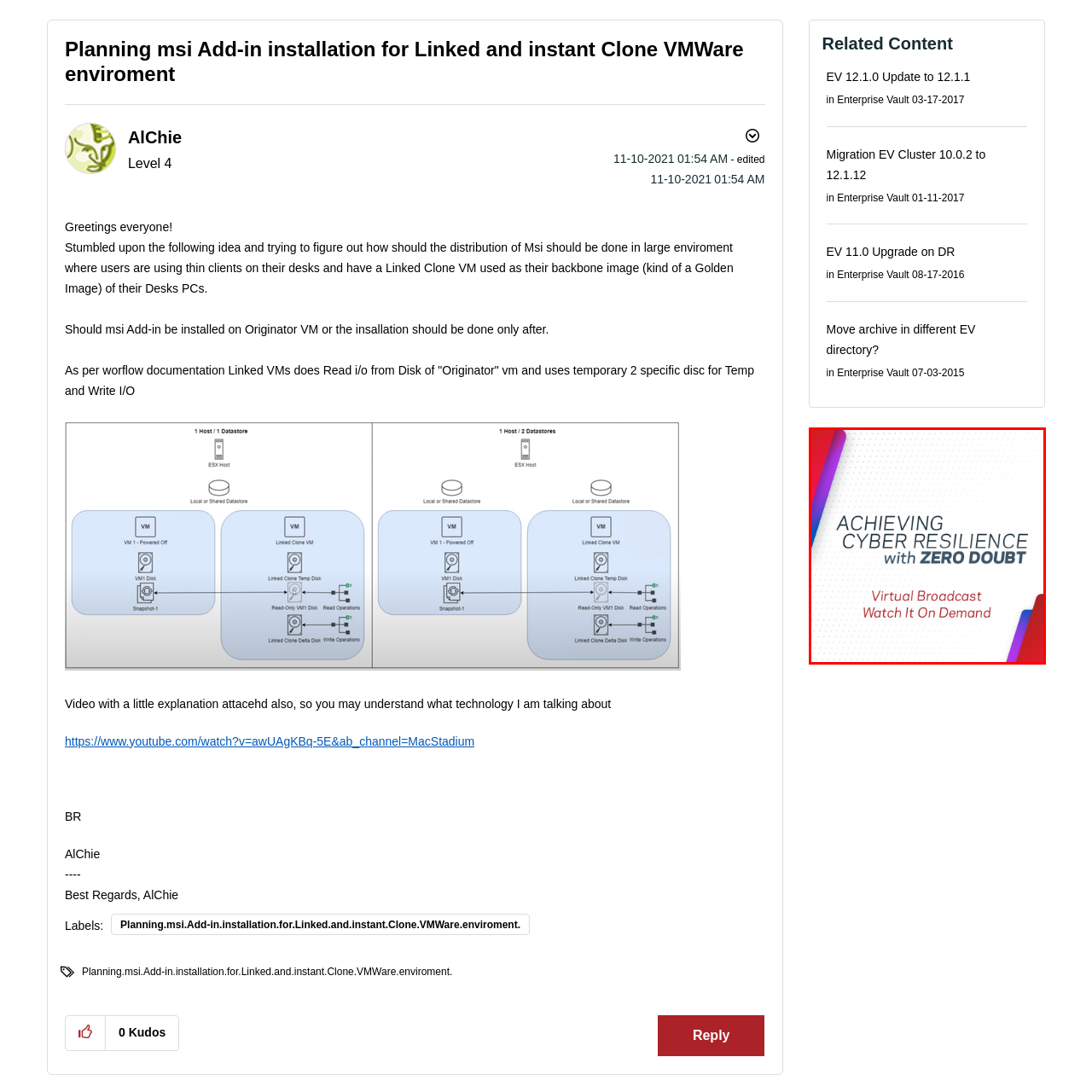Pay attention to the image inside the red rectangle, What is the purpose of the phrase 'Watch It On Demand'? Answer briefly with a single word or phrase.

To encourage viewers to access the broadcast